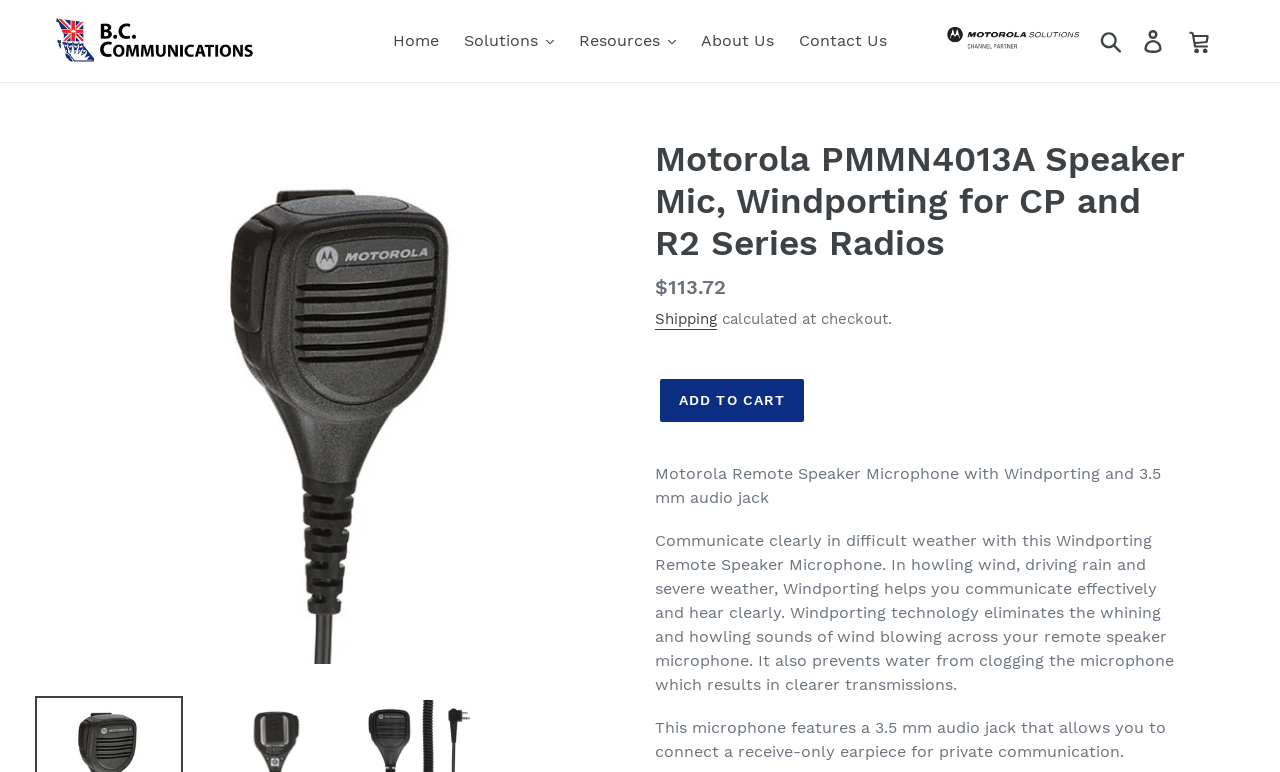What is the button below the product description for? Using the information from the screenshot, answer with a single word or phrase.

Add to cart